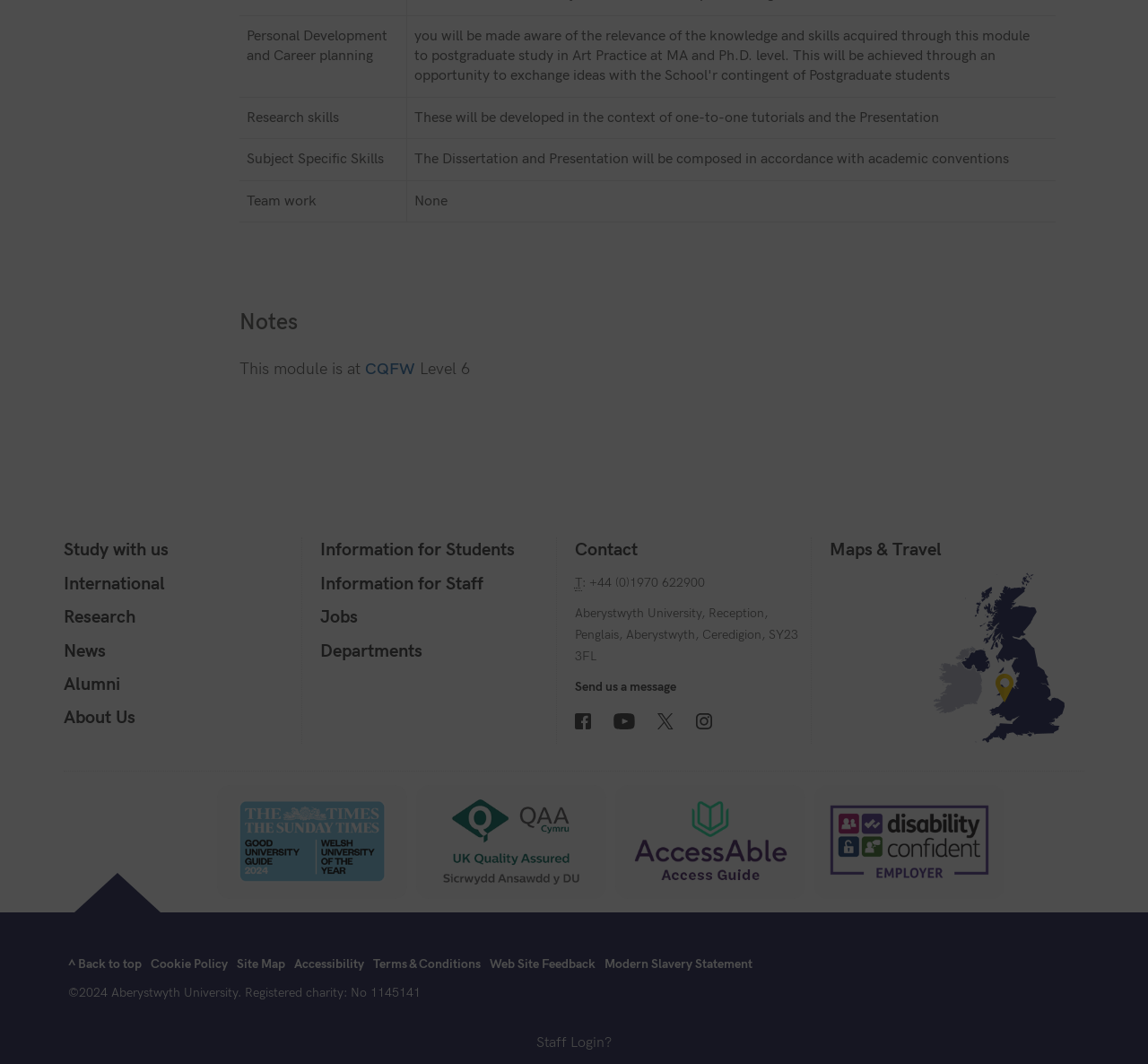What is the level of this module?
Please give a detailed and elaborate explanation in response to the question.

This answer can be obtained by looking at the static text 'This module is at' followed by a link 'CQFW' and then another static text 'Level 6'.